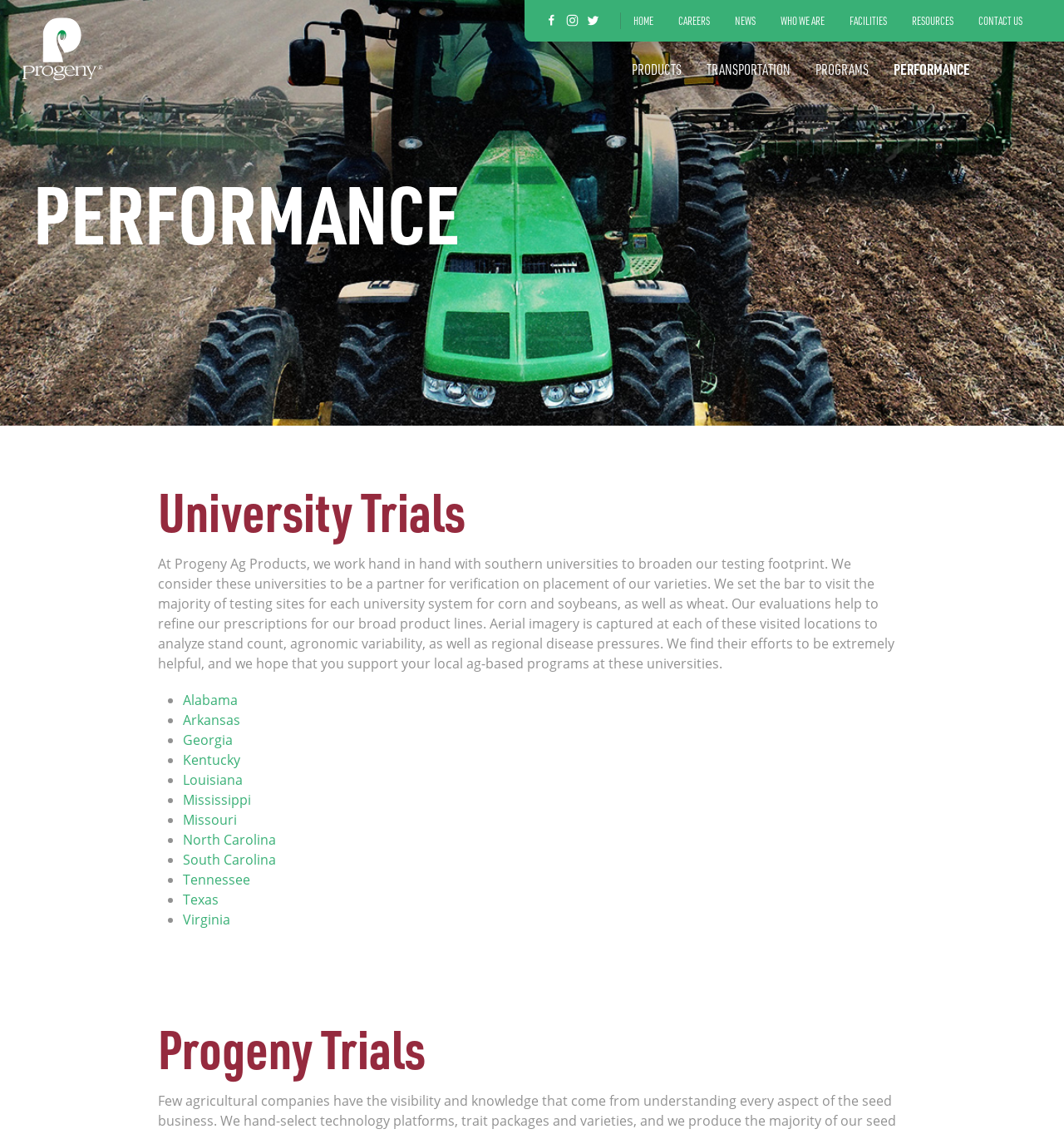Using the description "Virginia", predict the bounding box of the relevant HTML element.

[0.172, 0.803, 0.216, 0.819]